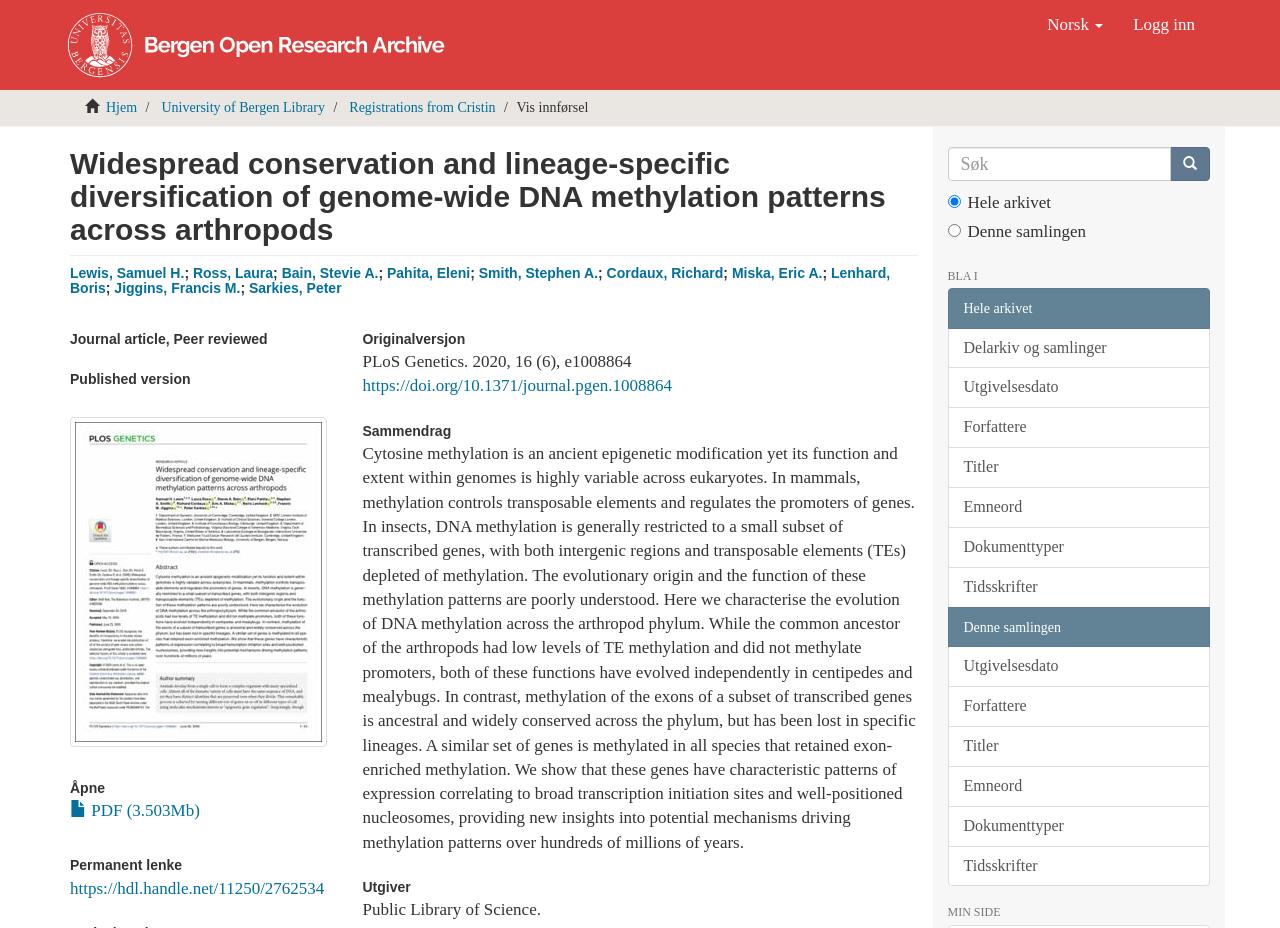Determine the bounding box coordinates of the element that should be clicked to execute the following command: "View Item".

None